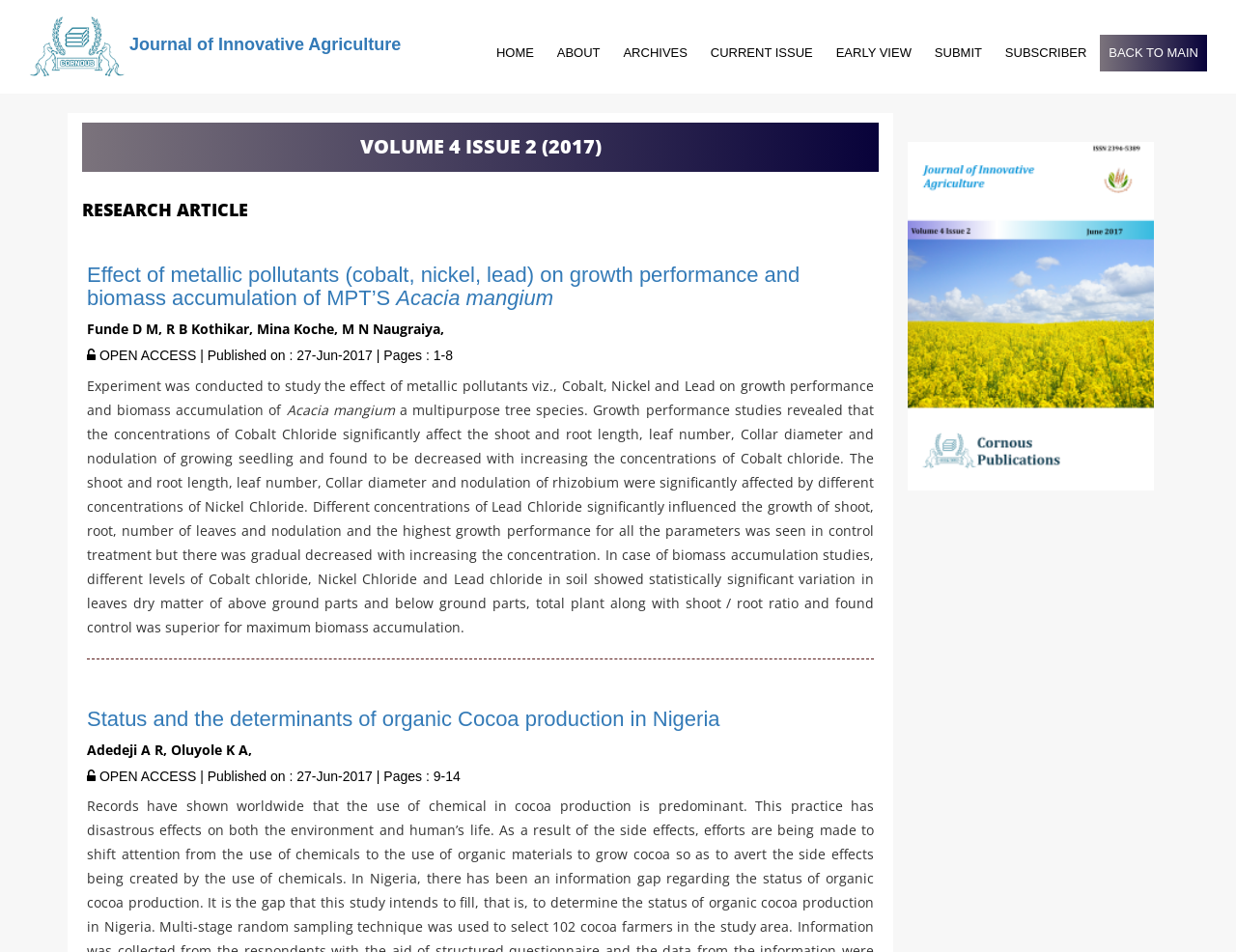What is the publication date of the research articles?
From the image, respond with a single word or phrase.

27-Jun-2017